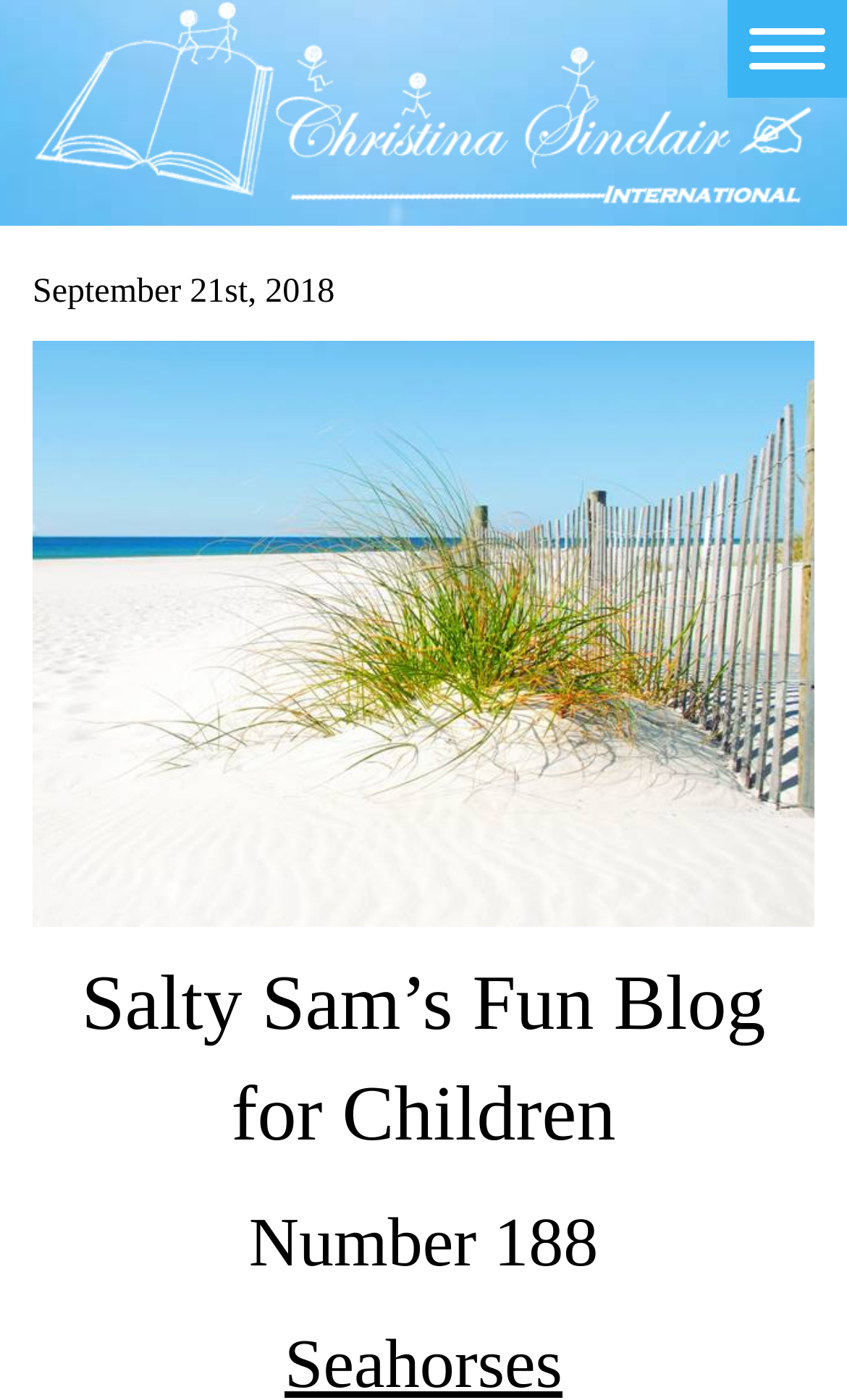Analyze the image and deliver a detailed answer to the question: What is the main topic of the blog?

I determined the main topic of the blog by reading the static text element with the content 'Salty Sam’s Fun Blog for Children' which is prominently displayed on the webpage.